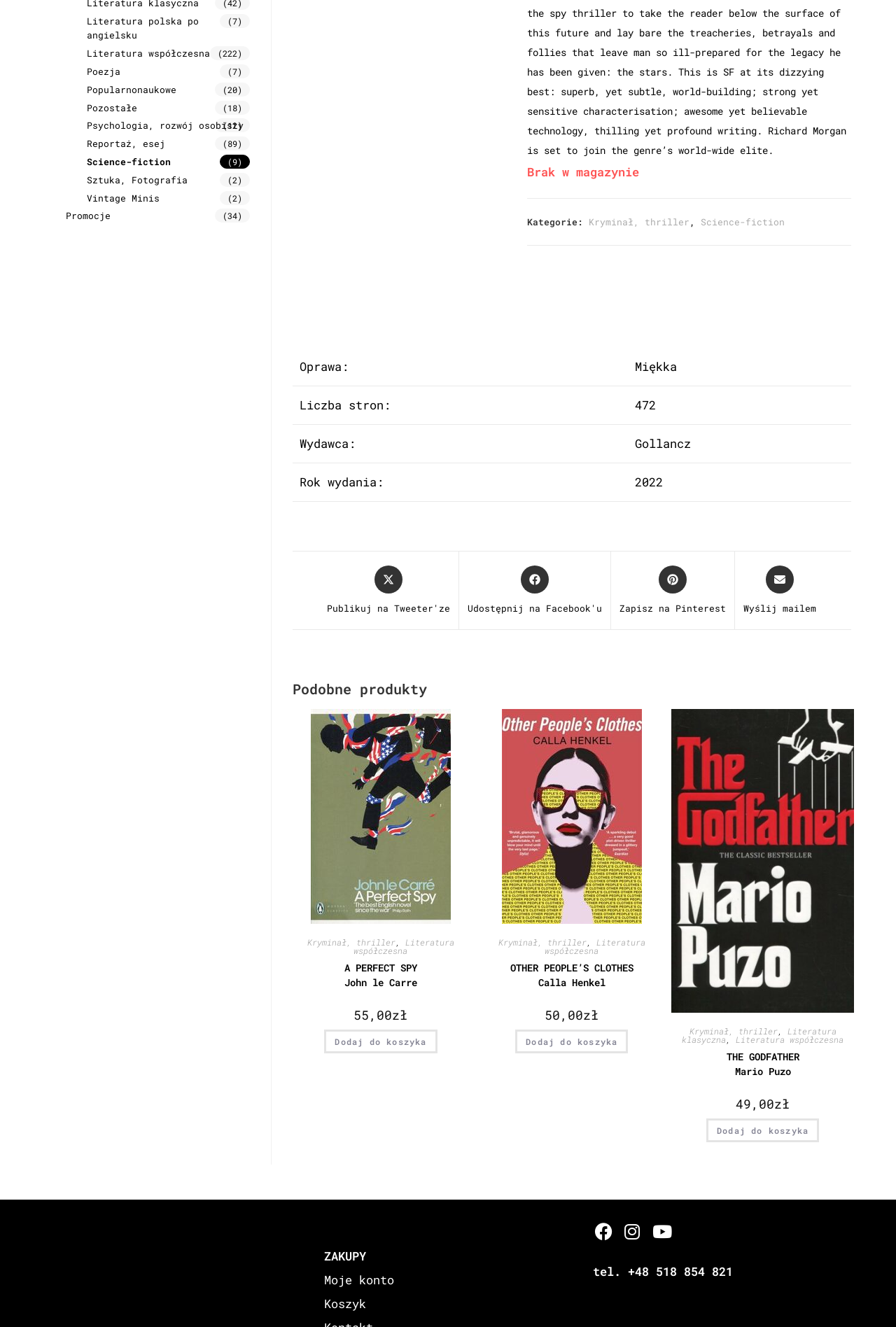Using the description: "THE GODFATHER Mario Puzo", determine the UI element's bounding box coordinates. Ensure the coordinates are in the format of four float numbers between 0 and 1, i.e., [left, top, right, bottom].

[0.811, 0.791, 0.892, 0.813]